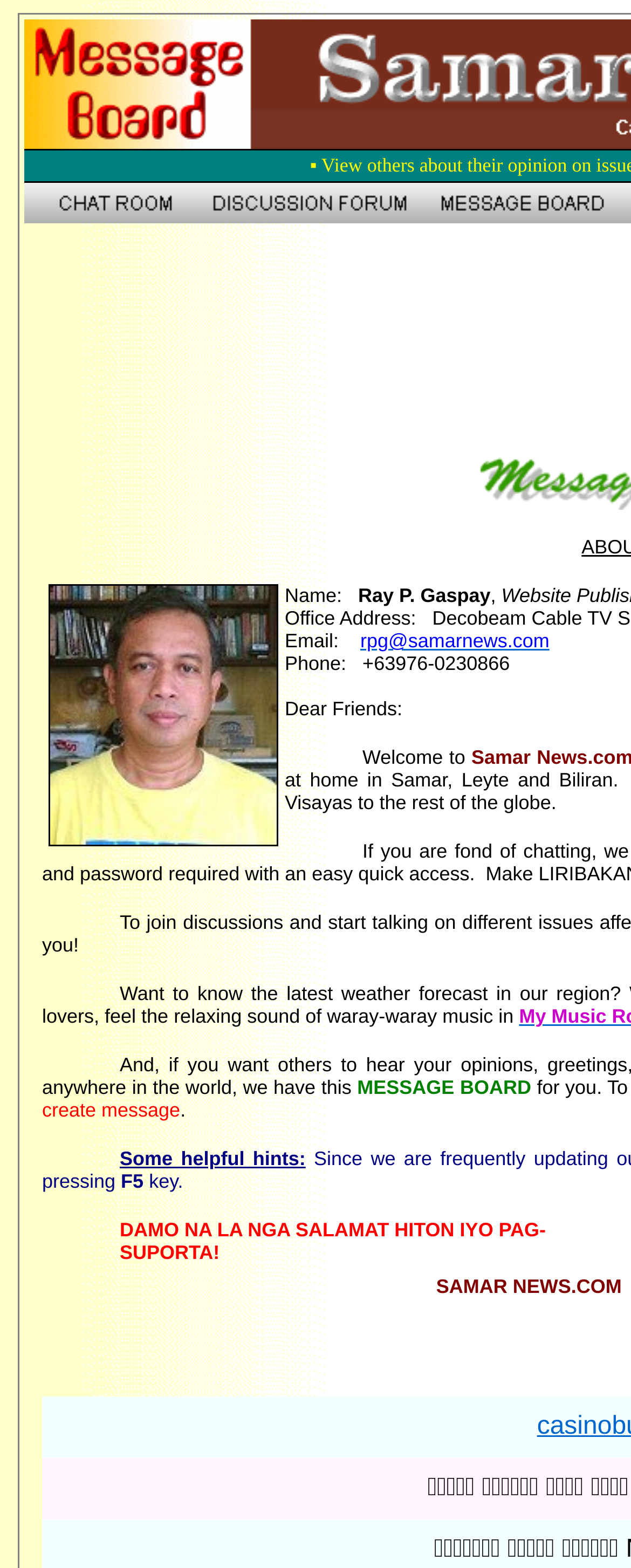Identify the bounding box of the HTML element described here: "alt="discussion forum"". Provide the coordinates as four float numbers between 0 and 1: [left, top, right, bottom].

[0.331, 0.129, 0.69, 0.147]